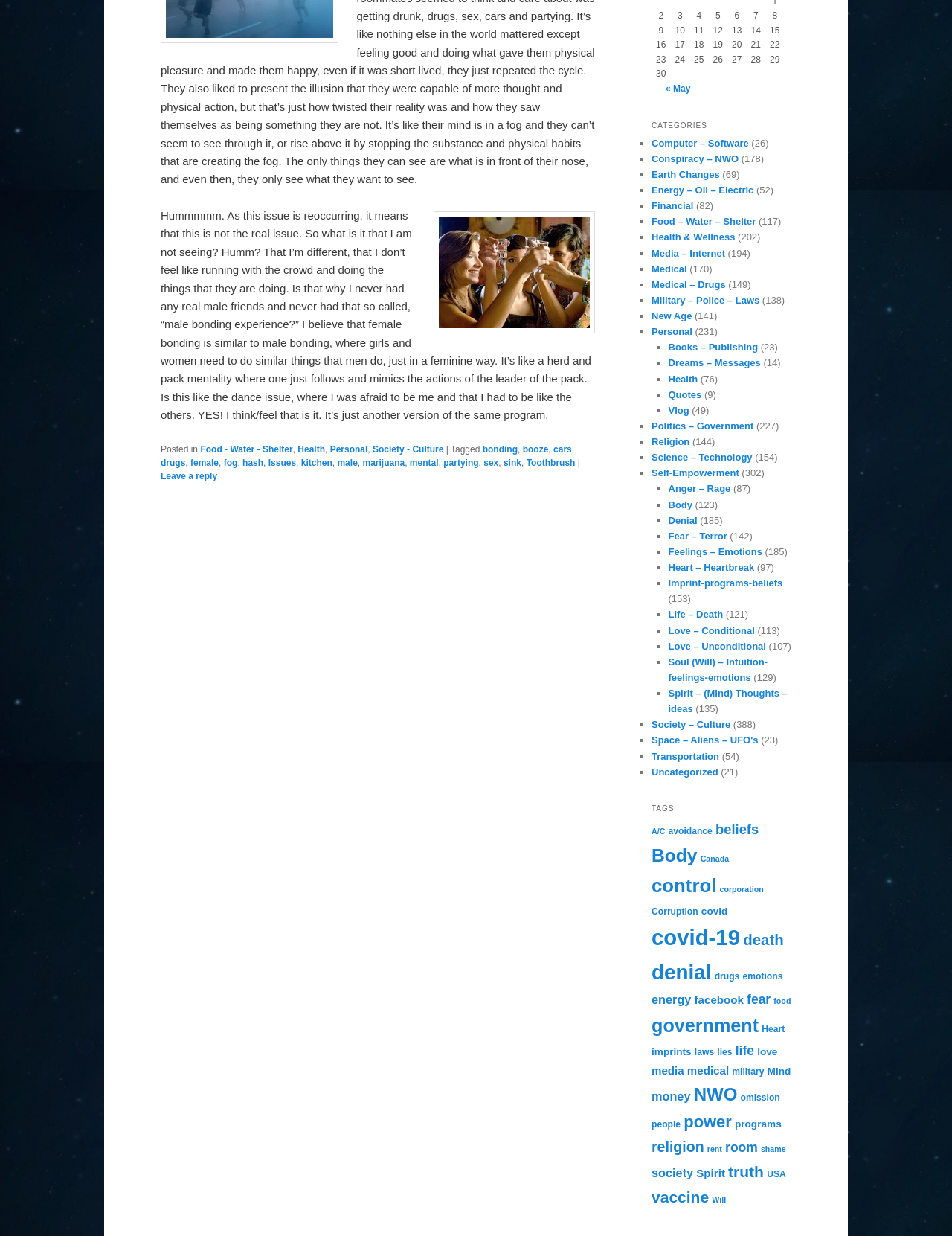Please specify the bounding box coordinates of the clickable region necessary for completing the following instruction: "Apply now". The coordinates must consist of four float numbers between 0 and 1, i.e., [left, top, right, bottom].

None